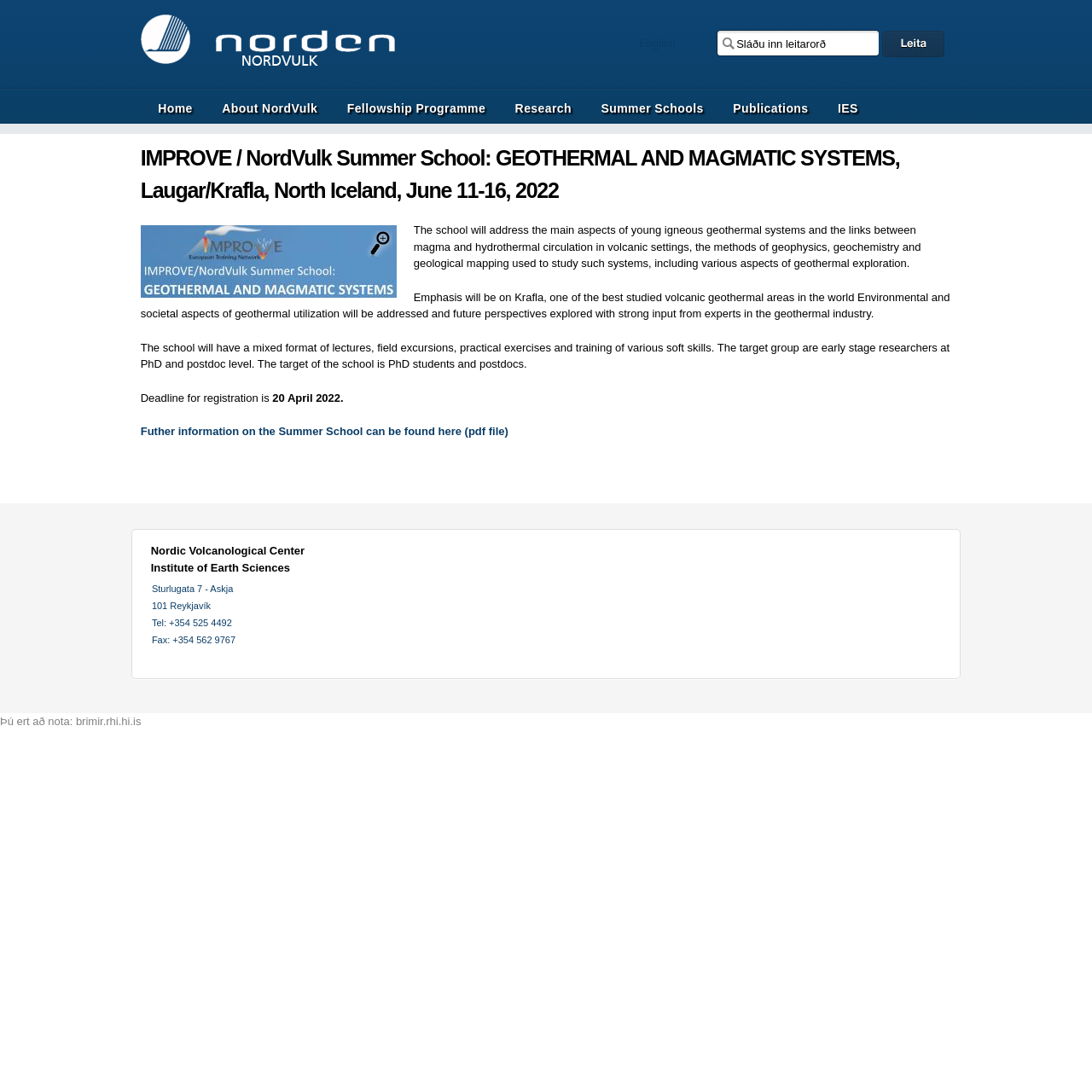Locate the bounding box coordinates of the clickable part needed for the task: "Click on the English link".

[0.585, 0.034, 0.619, 0.045]